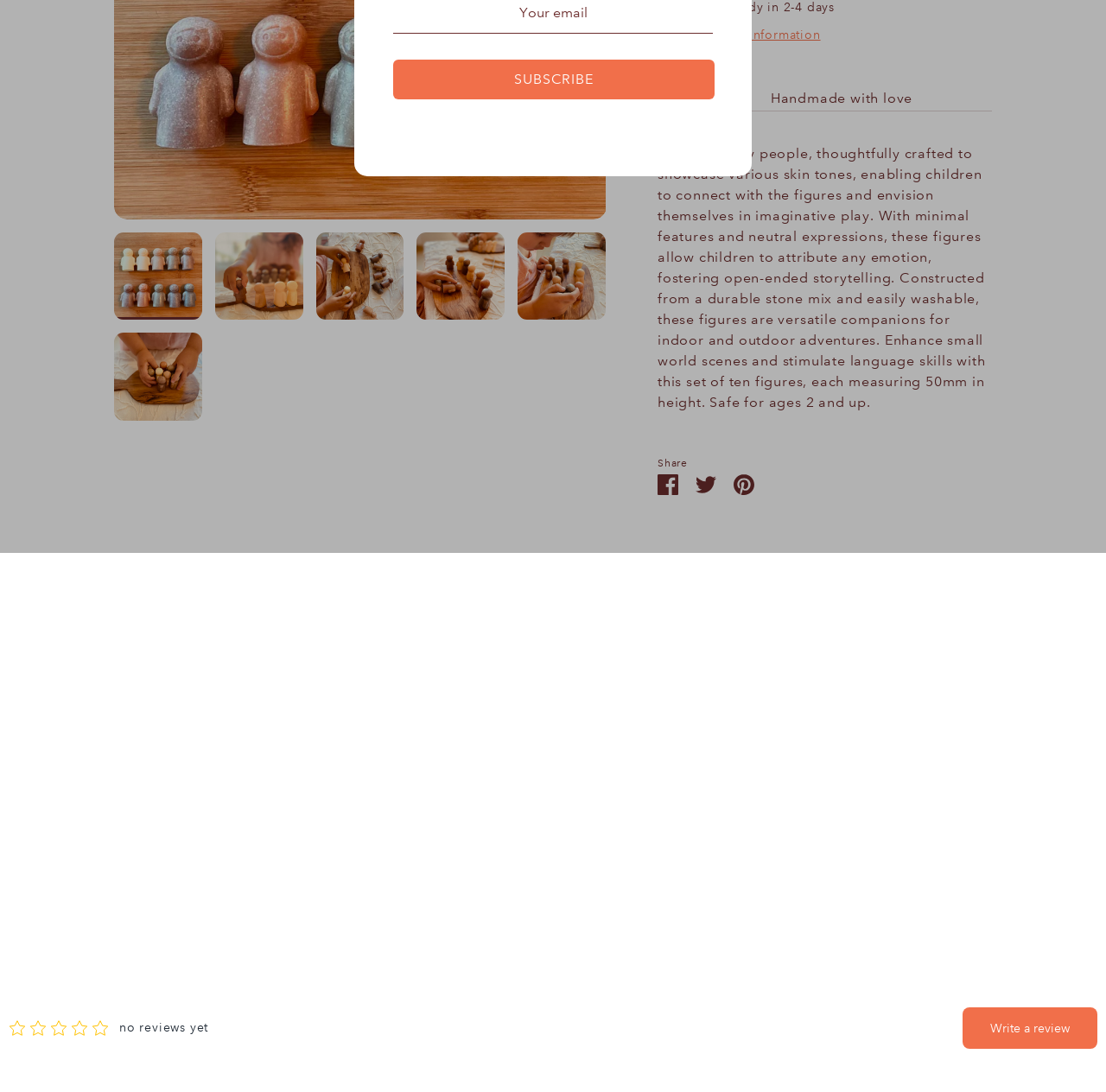Extract the bounding box coordinates for the UI element described by the text: "Lex and Fox". The coordinates should be in the form of [left, top, right, bottom] with values between 0 and 1.

[0.115, 0.457, 0.173, 0.469]